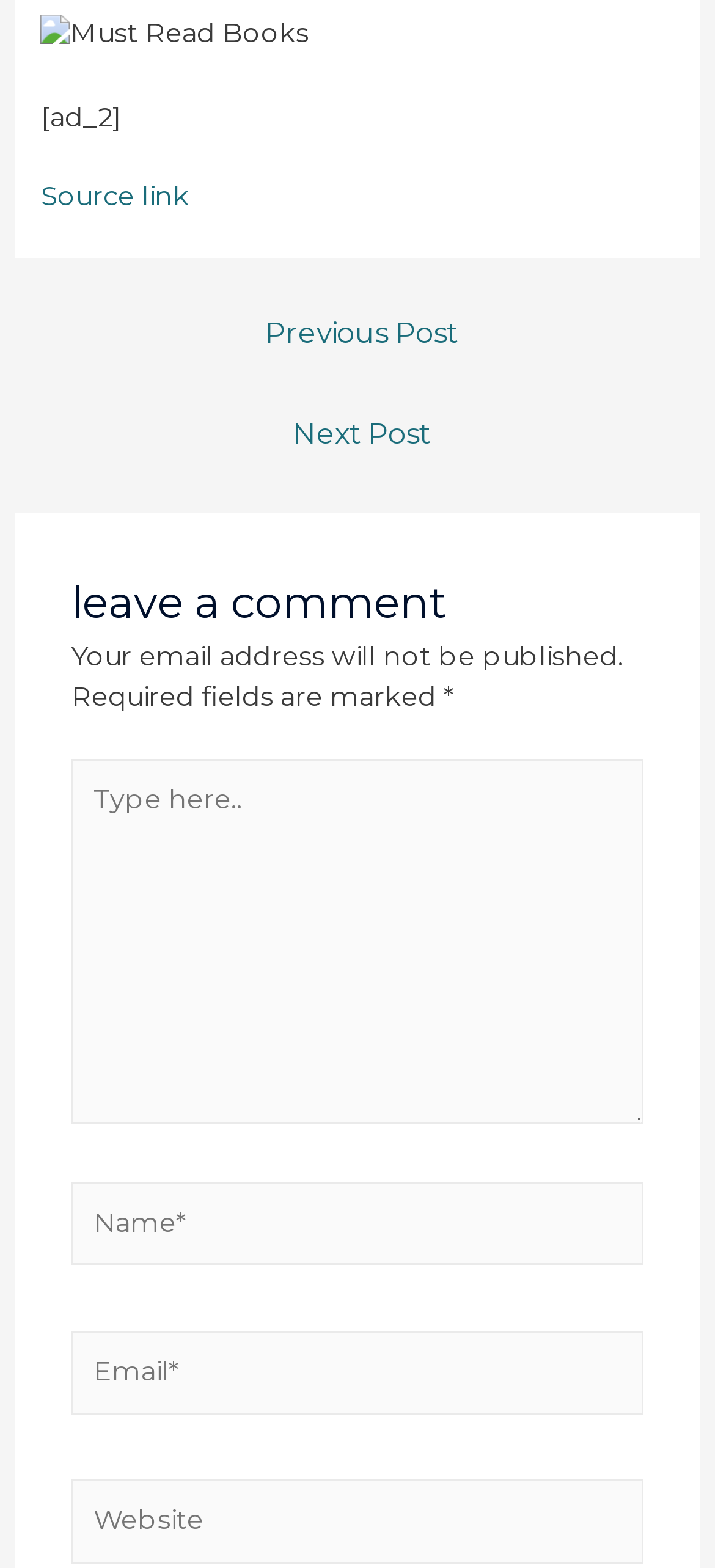What is the purpose of the 'Source link'?
Look at the screenshot and provide an in-depth answer.

The 'Source link' is likely a reference to the original source of the content or information presented on the webpage, allowing users to access the source material or learn more about the topic.